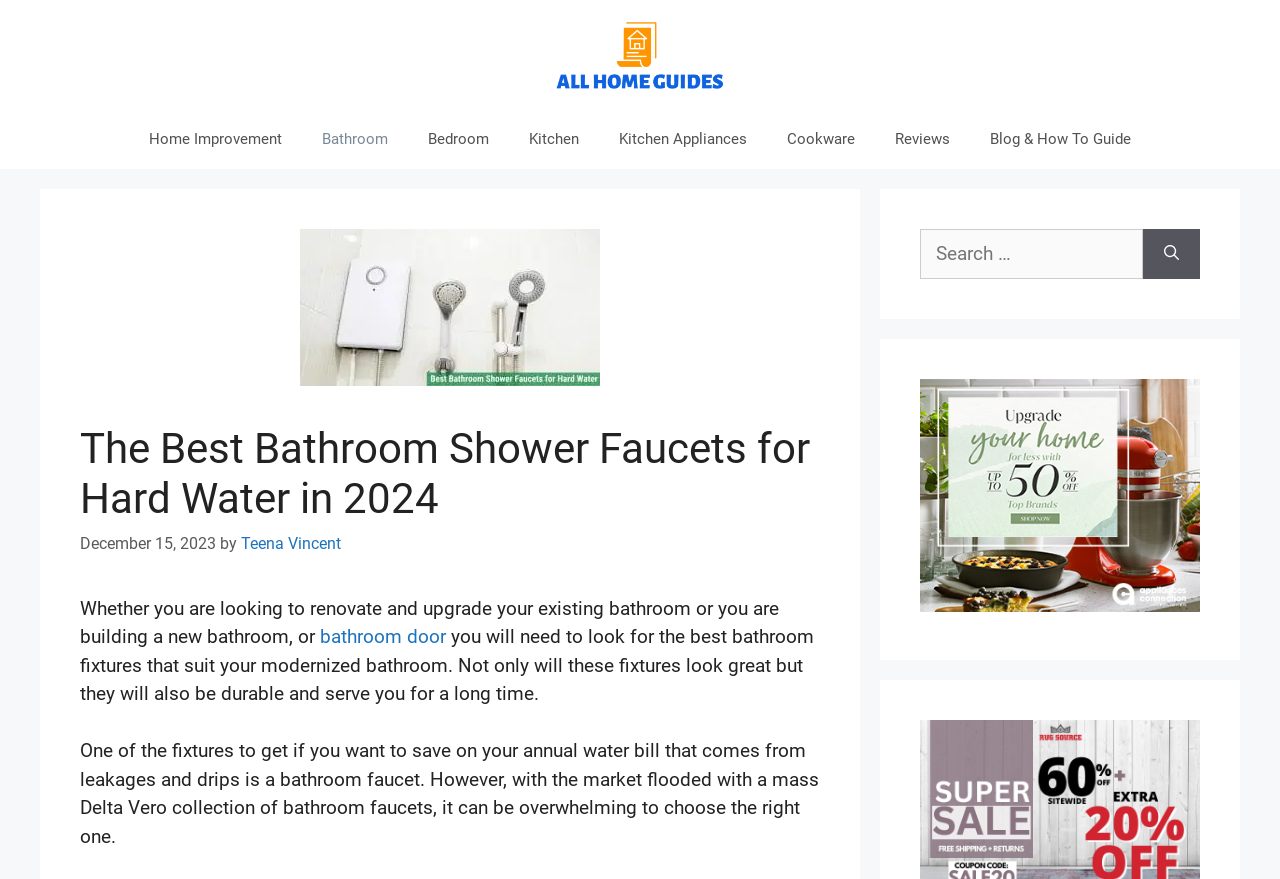What is the date of the article?
Please provide a detailed and comprehensive answer to the question.

The date of the article is mentioned in the header section, specifically in the time element, which indicates that the article was published on December 15, 2023.